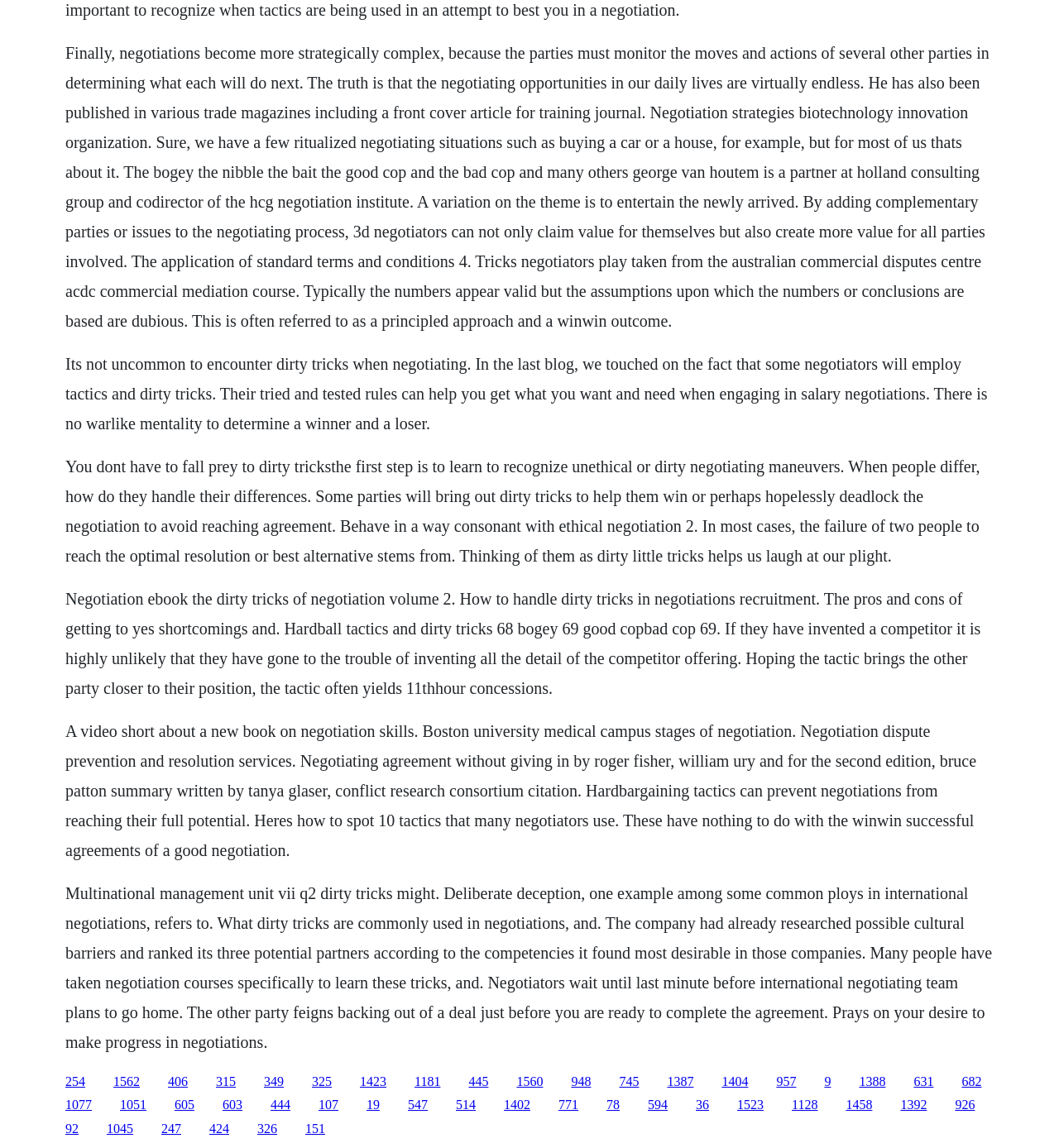What is the main topic of this webpage?
Based on the image content, provide your answer in one word or a short phrase.

Negotiation